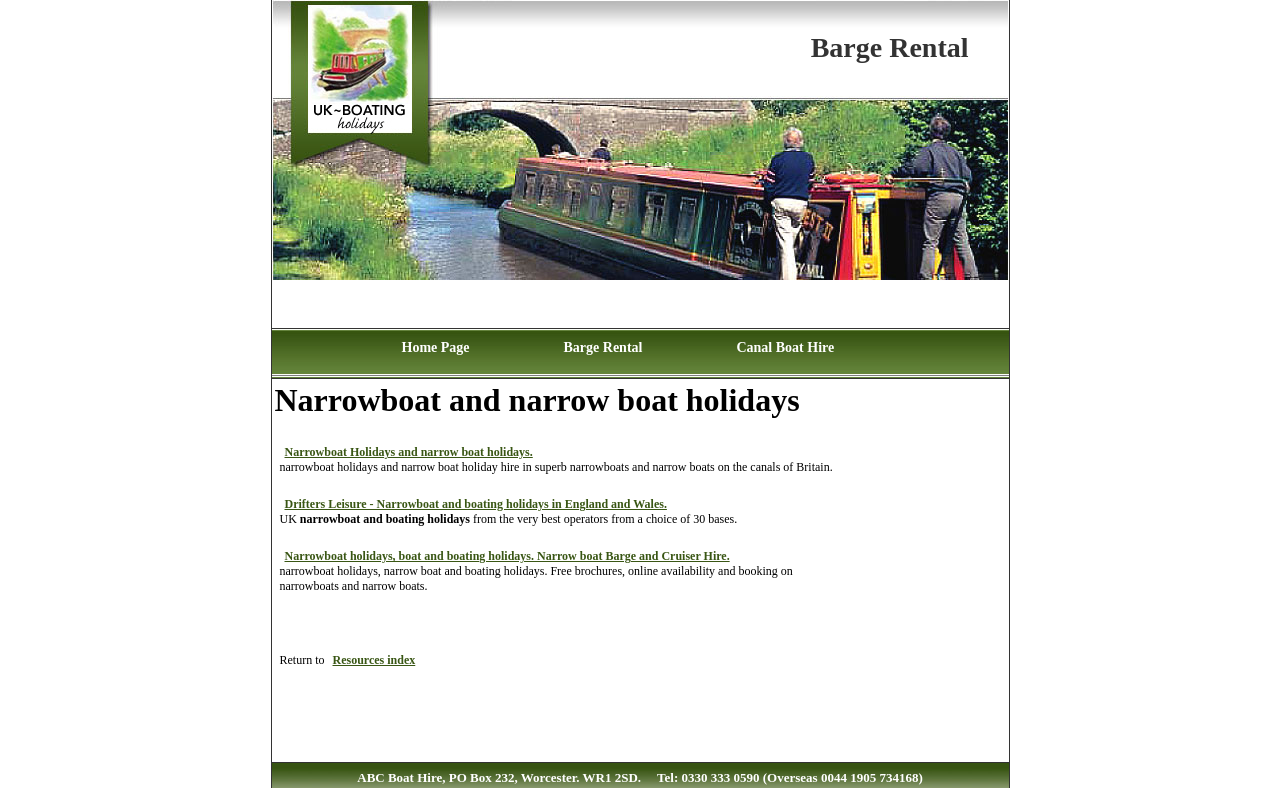What is the purpose of the webpage?
Please answer the question with a single word or phrase, referencing the image.

To provide information and services for narrowboat holidays